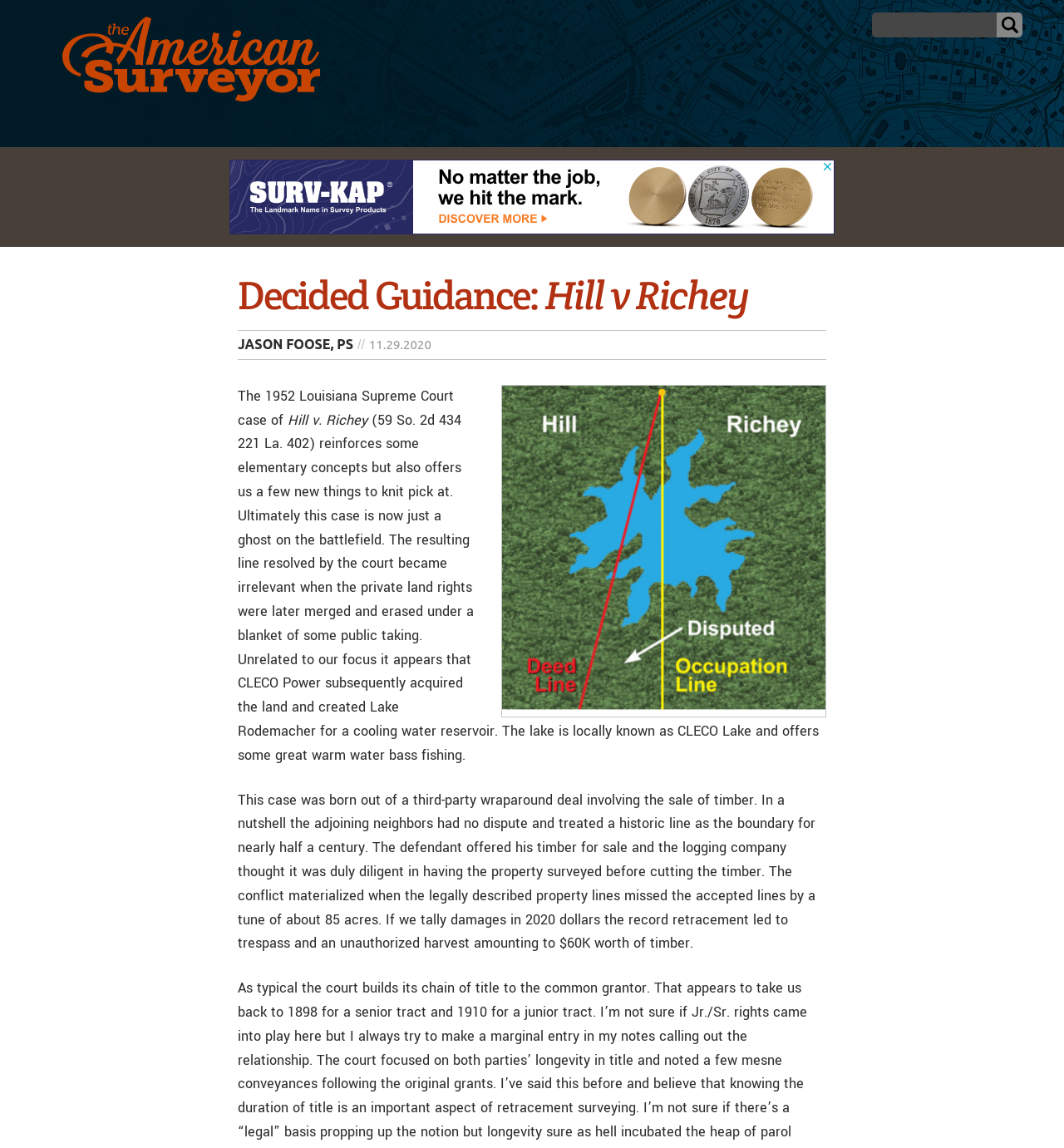Specify the bounding box coordinates of the element's area that should be clicked to execute the given instruction: "Visit the CONTACT page". The coordinates should be four float numbers between 0 and 1, i.e., [left, top, right, bottom].

[0.26, 0.099, 0.409, 0.129]